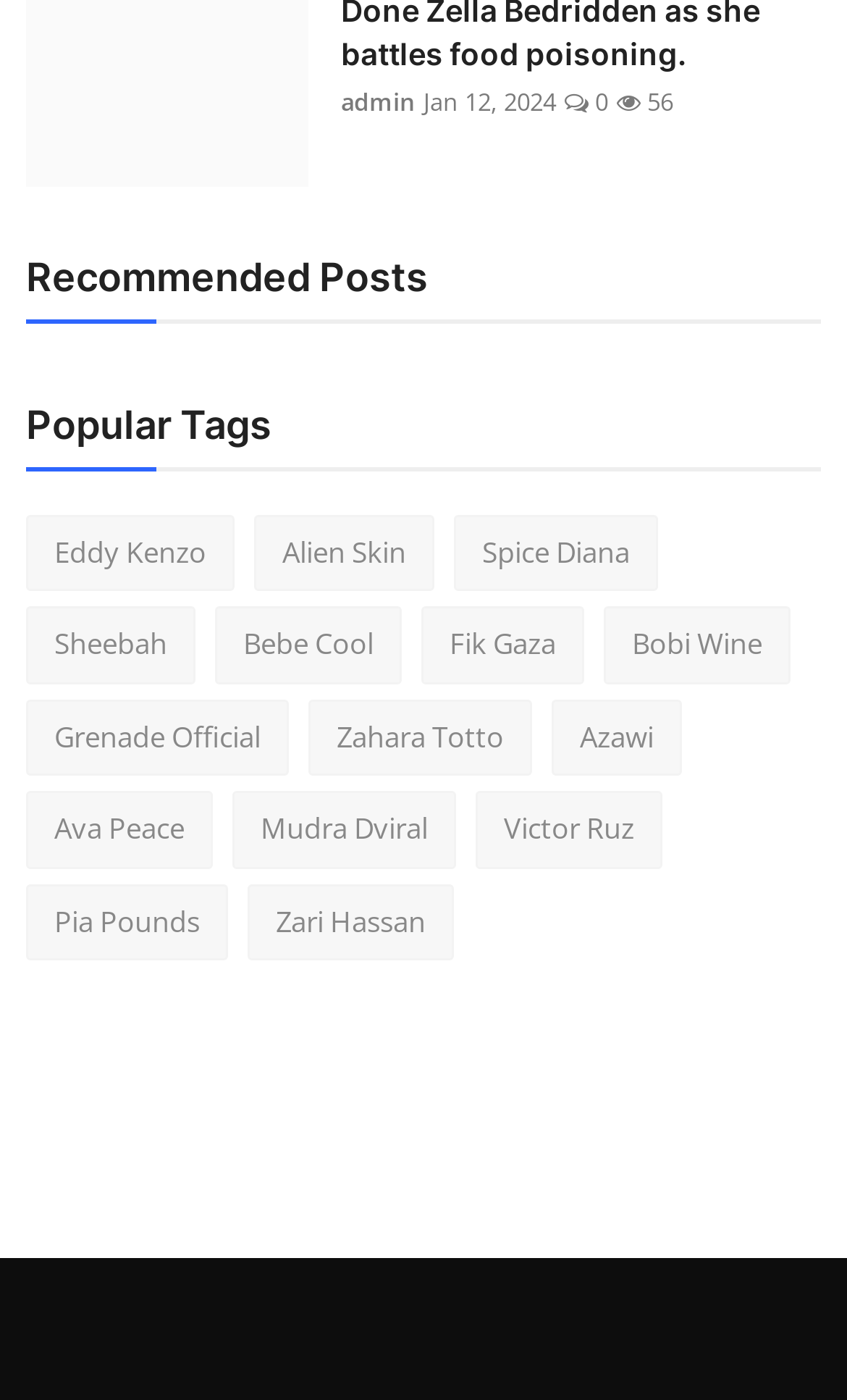Please specify the bounding box coordinates for the clickable region that will help you carry out the instruction: "Enter email address".

None